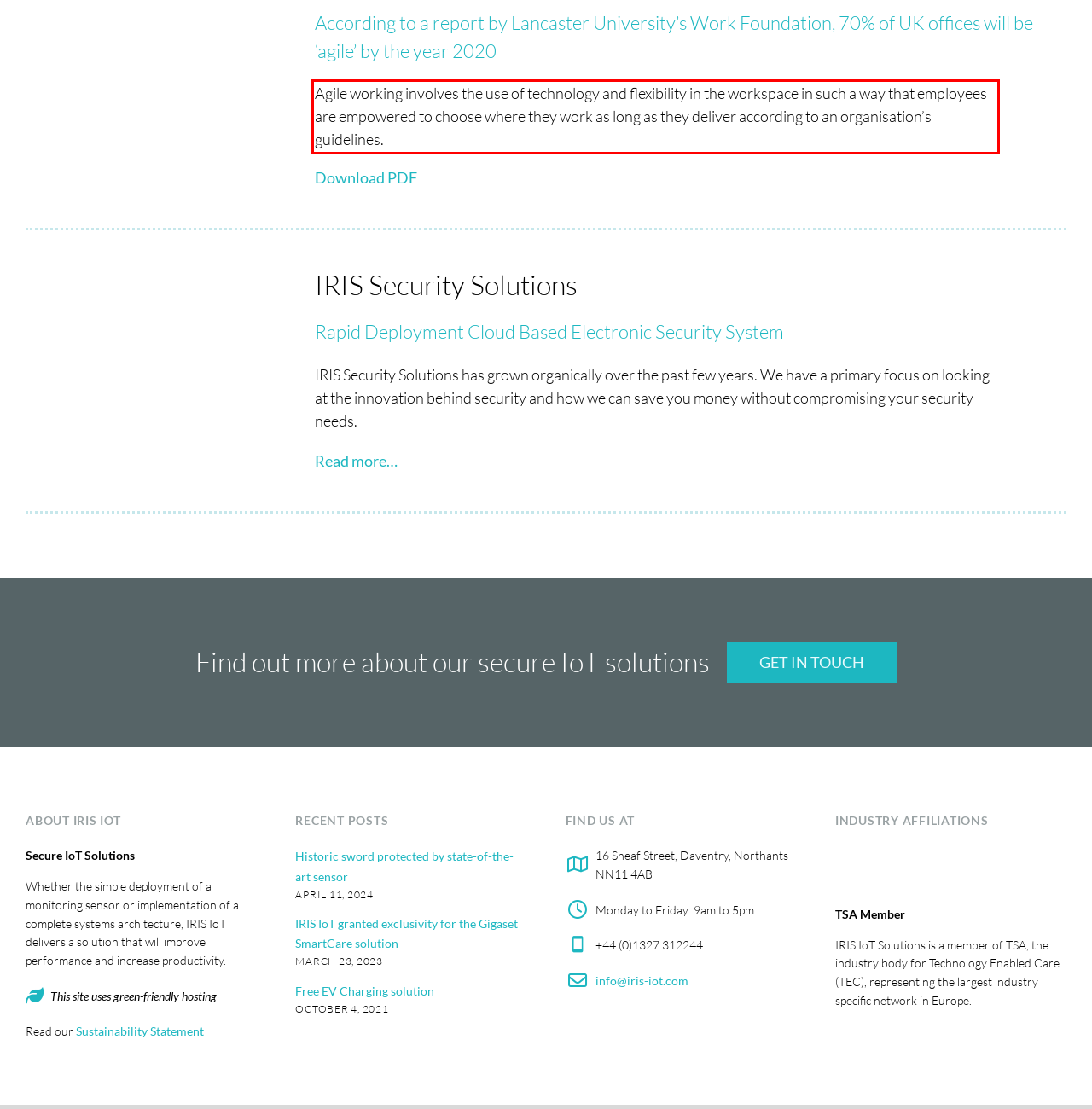You are provided with a screenshot of a webpage featuring a red rectangle bounding box. Extract the text content within this red bounding box using OCR.

Agile working involves the use of technology and flexibility in the workspace in such a way that employees are empowered to choose where they work as long as they deliver according to an organisation’s guidelines.